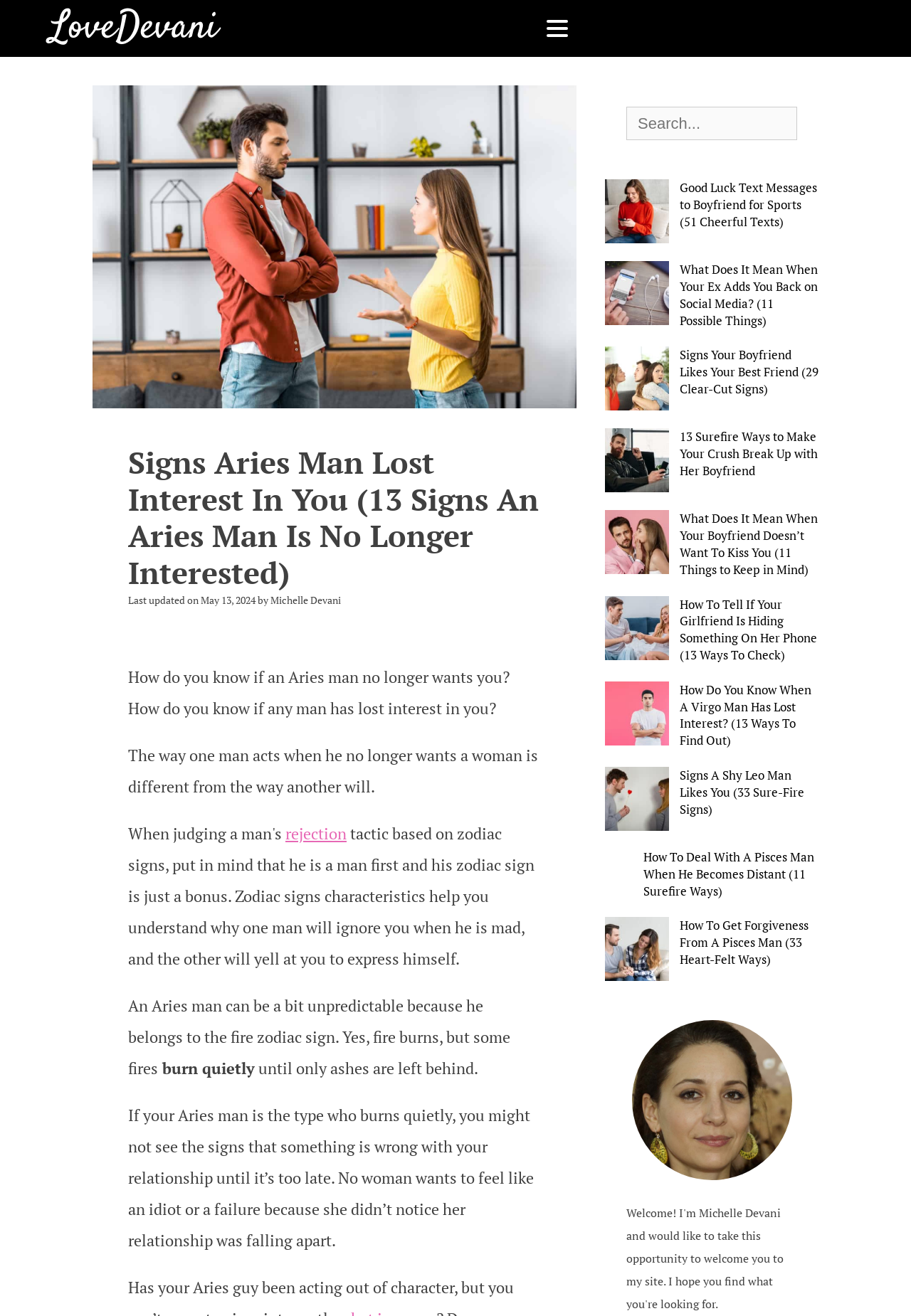Elaborate on the different components and information displayed on the webpage.

This webpage is about recognizing signs that an Aries man has lost interest in a woman. The page title, "Signs Aries Man Lost Interest In You (13 Signs An Aries Man Is No Longer Interested)", is prominently displayed at the top of the page. Below the title, there is a section with the last updated date, May 13, 2024, and the author's name, Michelle Devani.

The main content of the page starts with a series of paragraphs discussing how to identify if an Aries man is no longer interested. The text explains that each man acts differently when he loses interest, and understanding zodiac signs can help in recognizing these signs. The paragraphs are divided into sections, with the first section discussing the unpredictability of Aries men and how they can be quiet about their feelings.

On the right side of the page, there is a search box with a placeholder text "Search...". Below the search box, there are several links to related articles, including "Good Luck Text Messages to Boyfriend for Sports", "What Does It Mean When Your Ex Adds You Back on Social Media?", and "Signs Your Boyfriend Likes Your Best Friend", among others. These links are arranged vertically, taking up a significant portion of the right side of the page.

Overall, the webpage is focused on providing guidance to women who want to recognize signs of disinterest from an Aries man, with a clear and concise writing style and a well-organized structure.